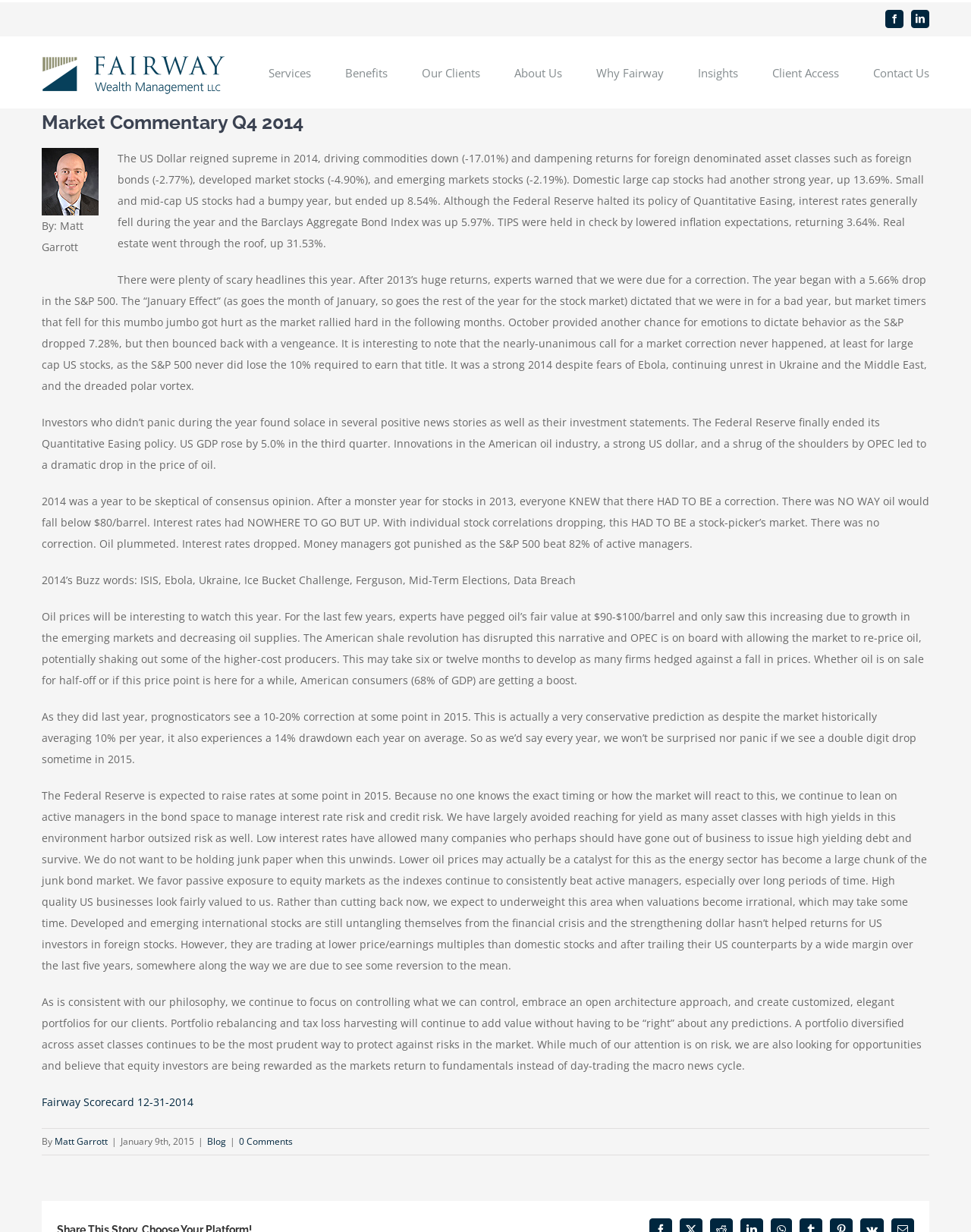How many social media links are there?
Provide a detailed answer to the question using information from the image.

I counted the number of social media links by looking at the links with icons, specifically the Facebook and LinkedIn links, which are located at the top and bottom of the page.